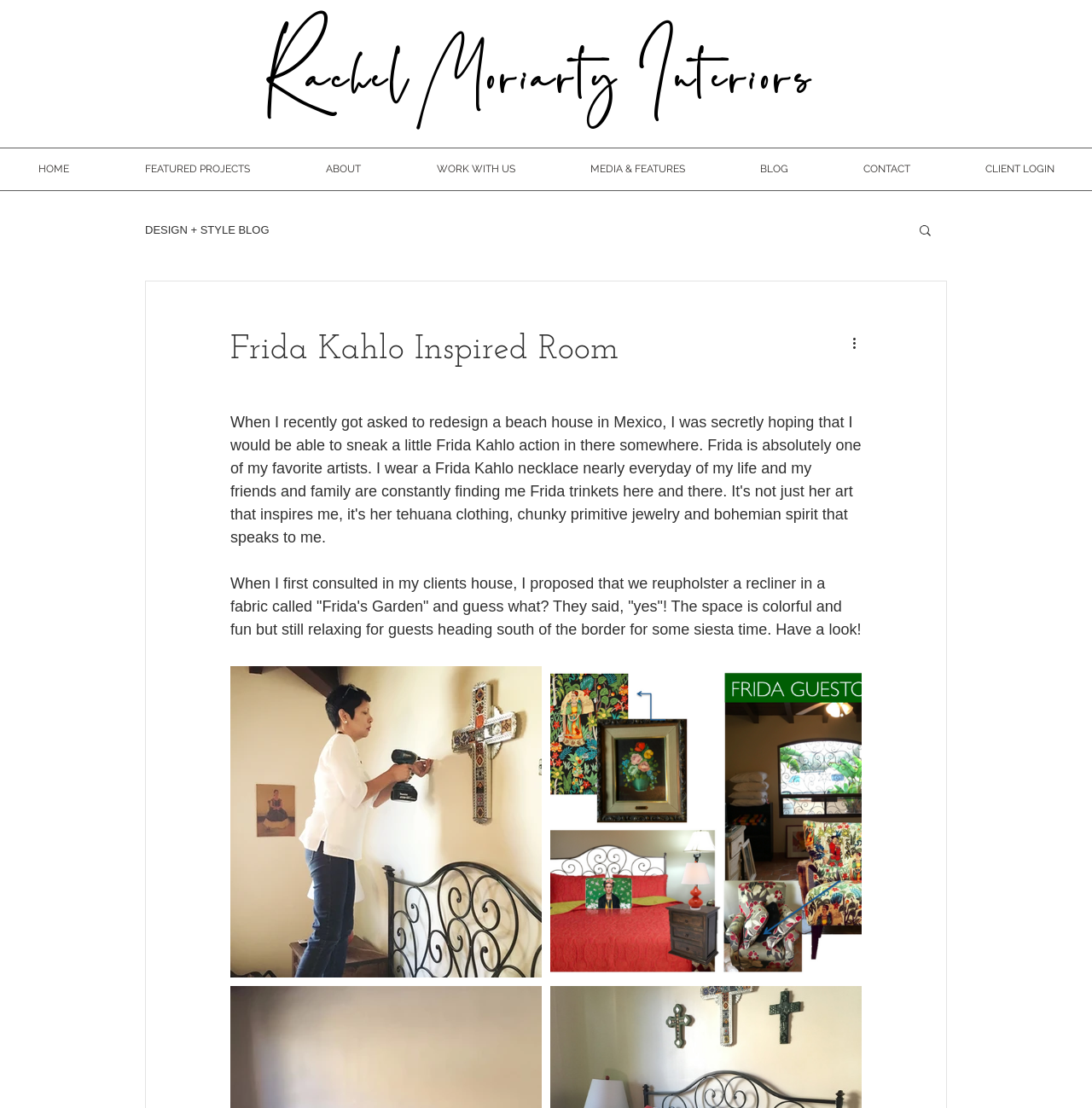Locate the bounding box coordinates of the element that should be clicked to execute the following instruction: "Read the 12 september 2001 journal".

None